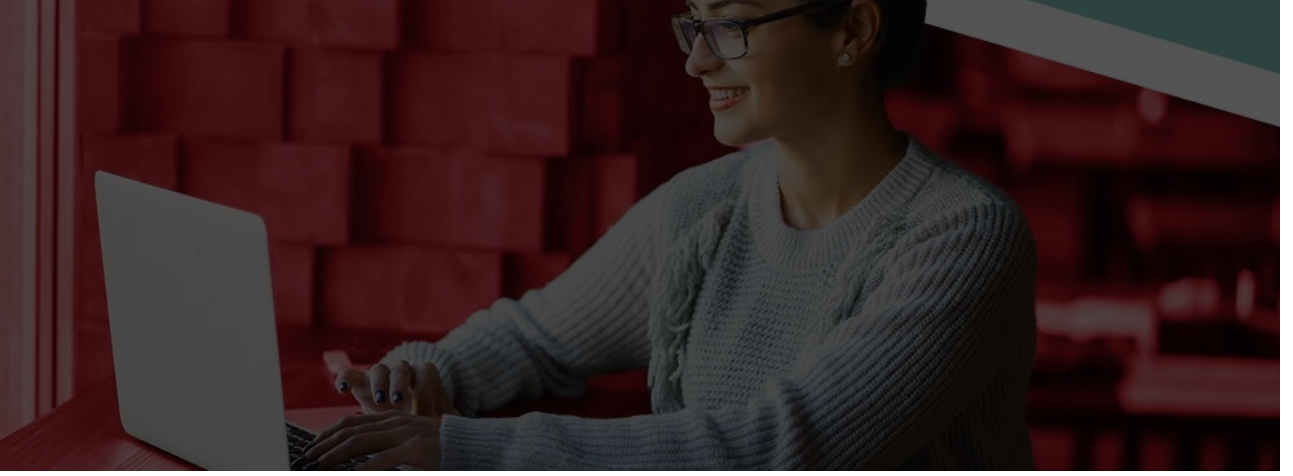What is the material of the table?
Look at the screenshot and respond with a single word or phrase.

Wood